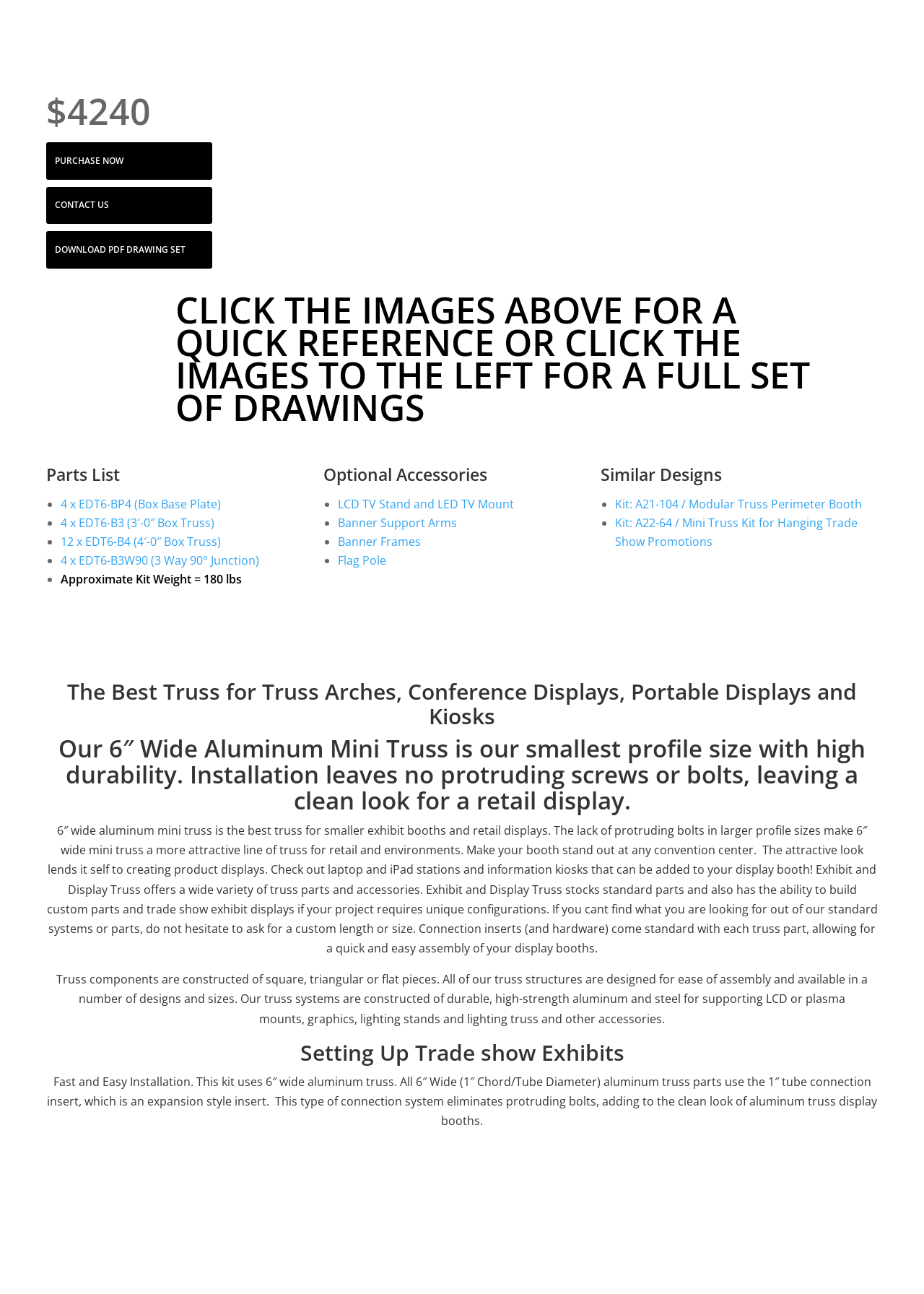Determine the bounding box coordinates of the clickable element to achieve the following action: 'Click the 'PURCHASE NOW' button'. Provide the coordinates as four float values between 0 and 1, formatted as [left, top, right, bottom].

[0.05, 0.11, 0.23, 0.139]